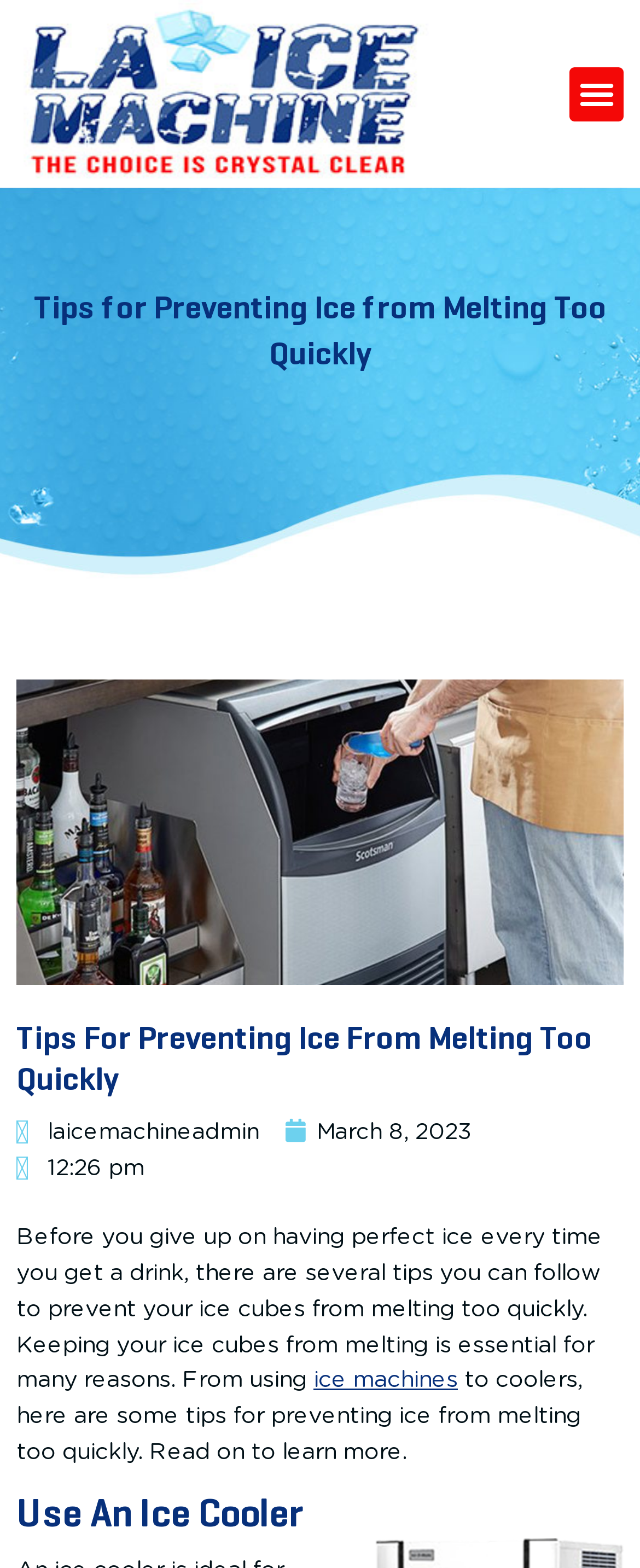What is the image about?
Using the visual information, respond with a single word or phrase.

Person putting ice in a glass